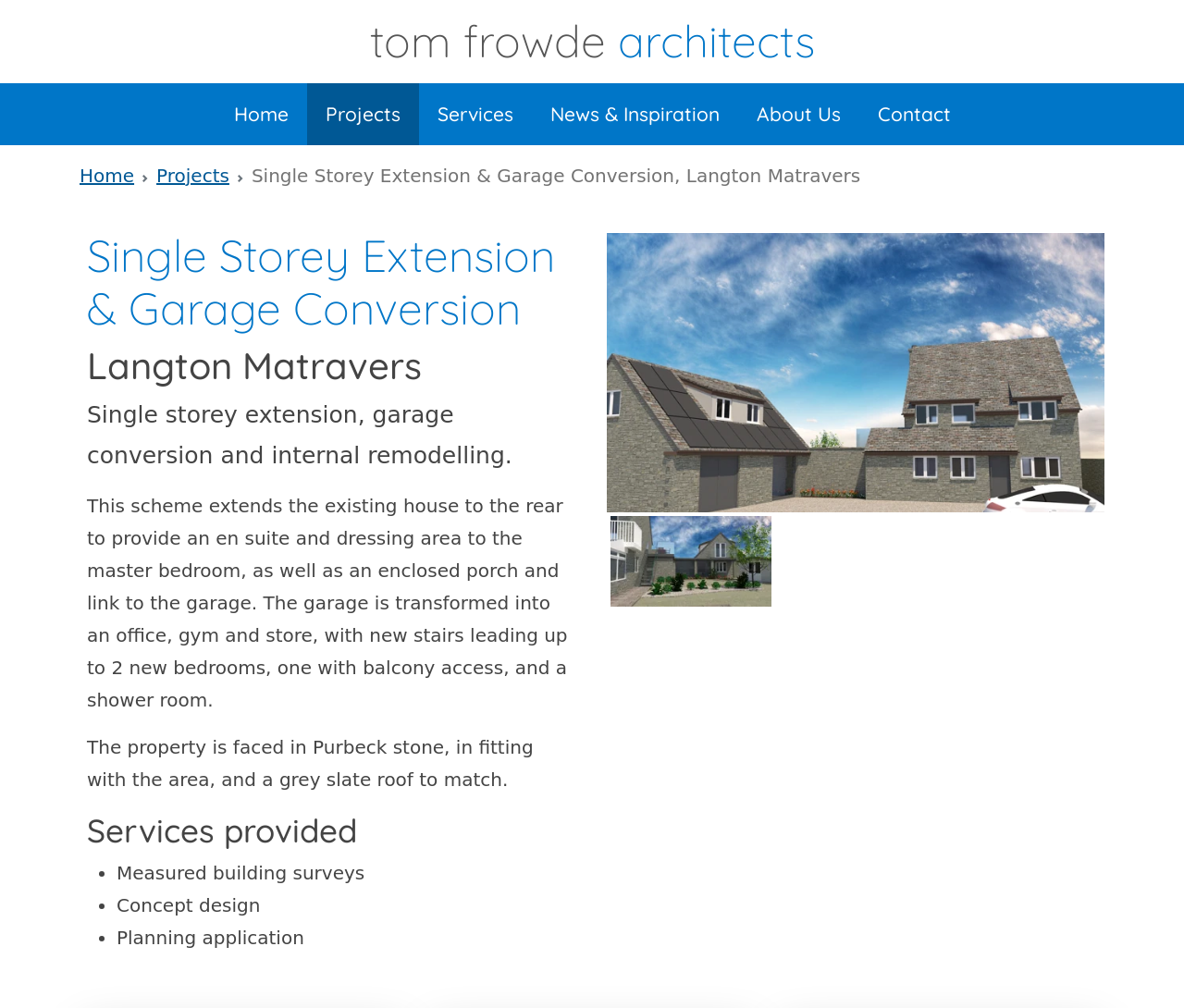What is the location of the project?
Using the information from the image, answer the question thoroughly.

The location of the project can be found in the heading 'Single Storey Extension & Garage Conversion, Langton Matravers', where Langton Matravers is mentioned as the location.